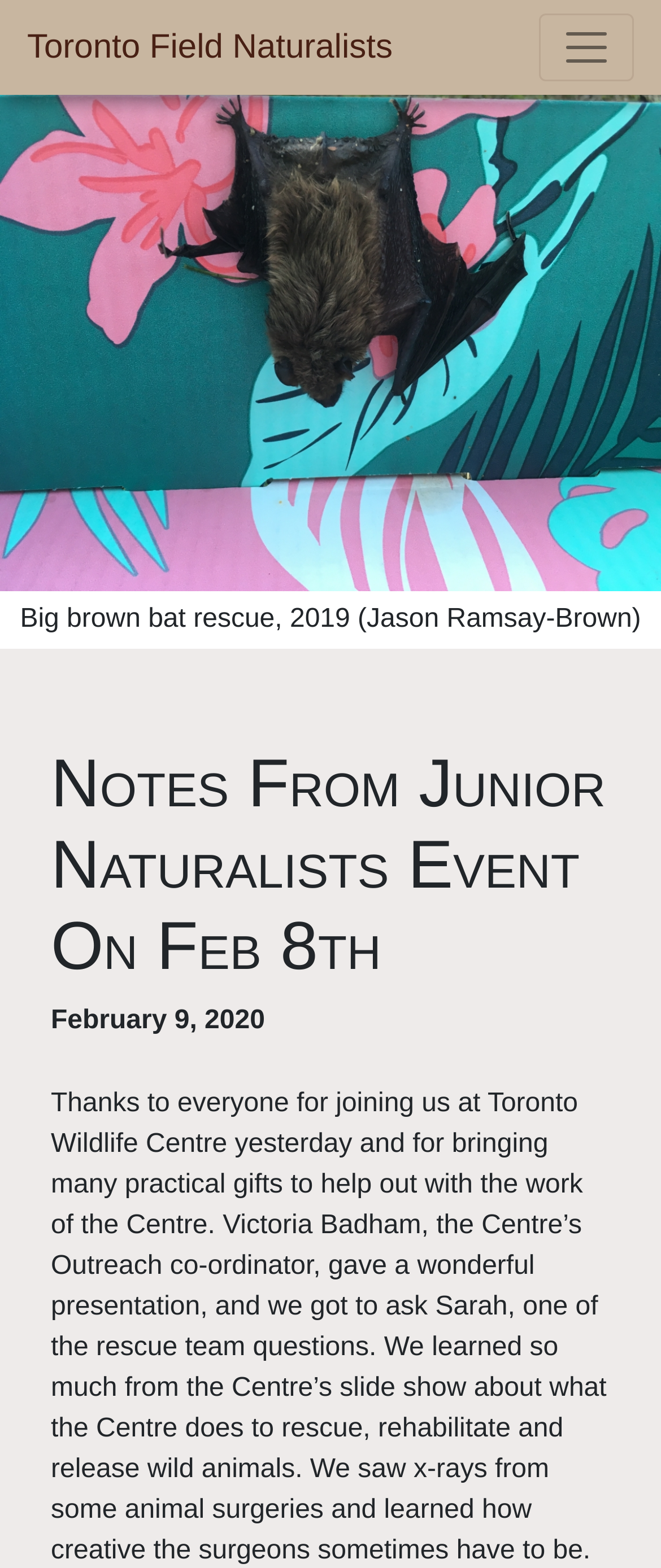Using the image as a reference, answer the following question in as much detail as possible:
What is the photographer's name of the bat rescue image?

The image on the webpage is captioned as 'Big brown bat rescue, 2019 (Jason Ramsay-Brown)', which indicates that the photographer's name is Jason Ramsay-Brown.